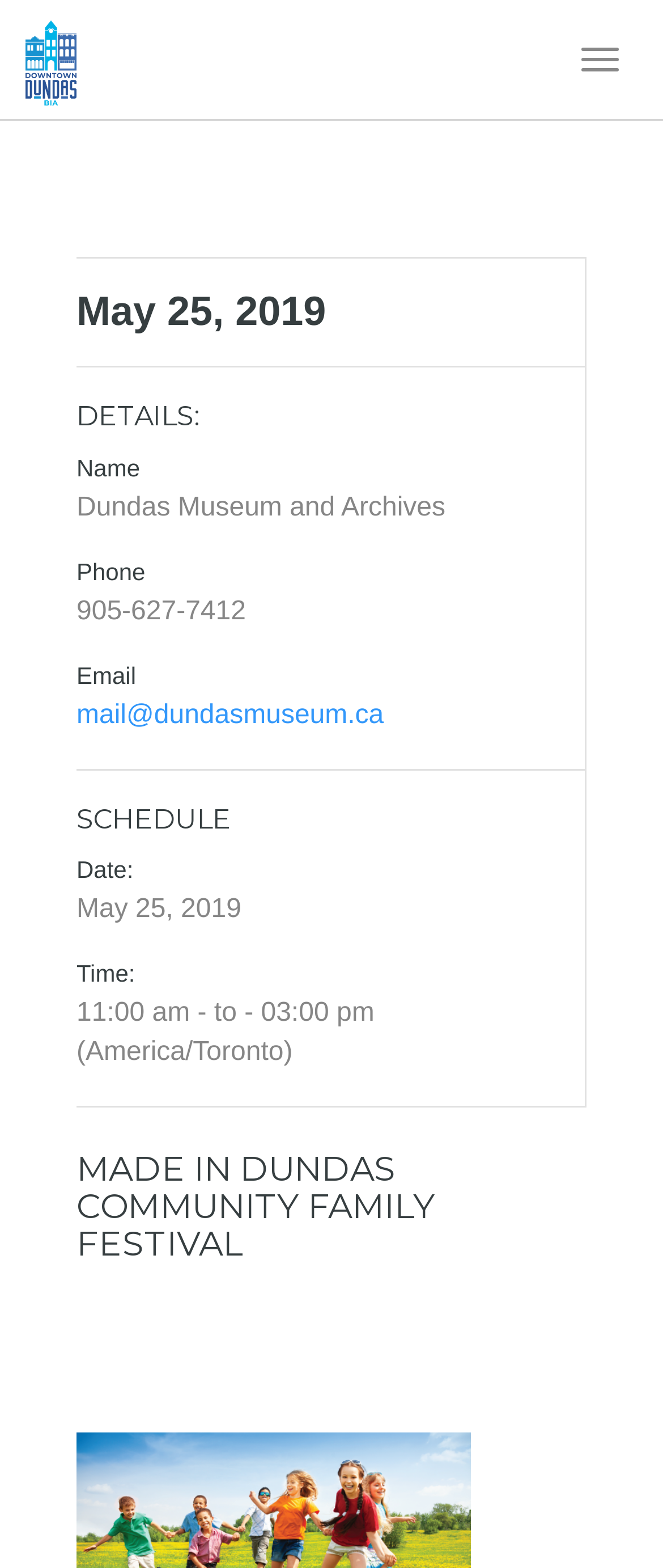Write an exhaustive caption that covers the webpage's main aspects.

The webpage is about the "Made in Dundas Community Family Festival" organized by the Downtown Dundas BIA. At the top left, there is a link to "Downtown Dundas BIA" accompanied by an image with the same name. On the top right, a button labeled "Toggle Navigation" is present.

Below the top section, the page displays event details. The date "May 25, 2019" is shown prominently. A heading "DETAILS:" is followed by a list of information, including the name "Dundas Museum and Archives", phone number "905-627-7412", and email "mail@dundasmuseum.ca".

Further down, a heading "SCHEDULE" is displayed, followed by the event date and time, which is "May 25, 2019" from "11:00 am" to "03:00 pm" in the America/Toronto time zone.

Finally, a large heading "MADE IN DUNDAS COMMUNITY FAMILY FESTIVAL" is placed at the bottom of the page, likely serving as the main title of the event.